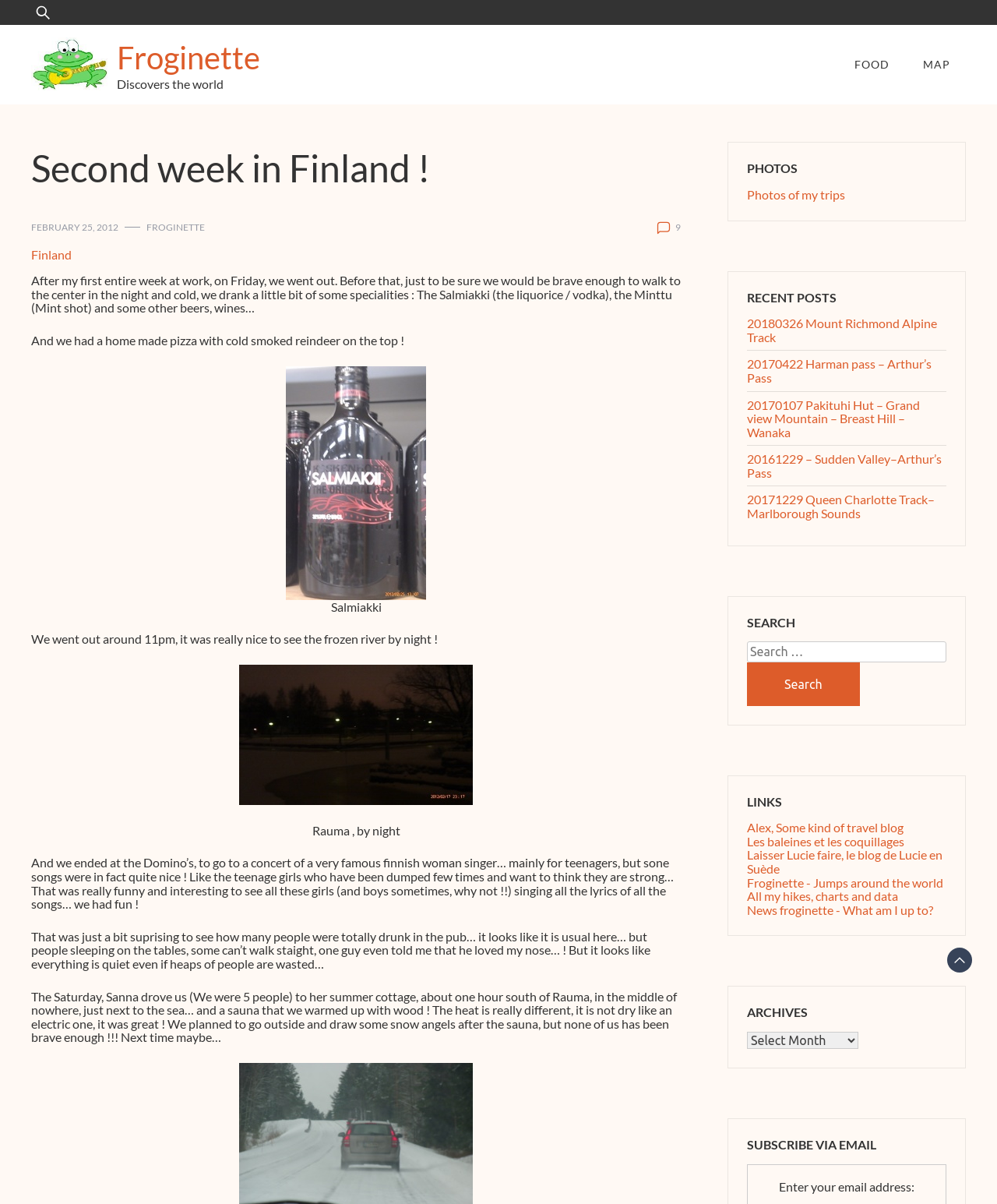Please identify the bounding box coordinates of the clickable region that I should interact with to perform the following instruction: "View photos of my trips". The coordinates should be expressed as four float numbers between 0 and 1, i.e., [left, top, right, bottom].

[0.749, 0.155, 0.848, 0.168]